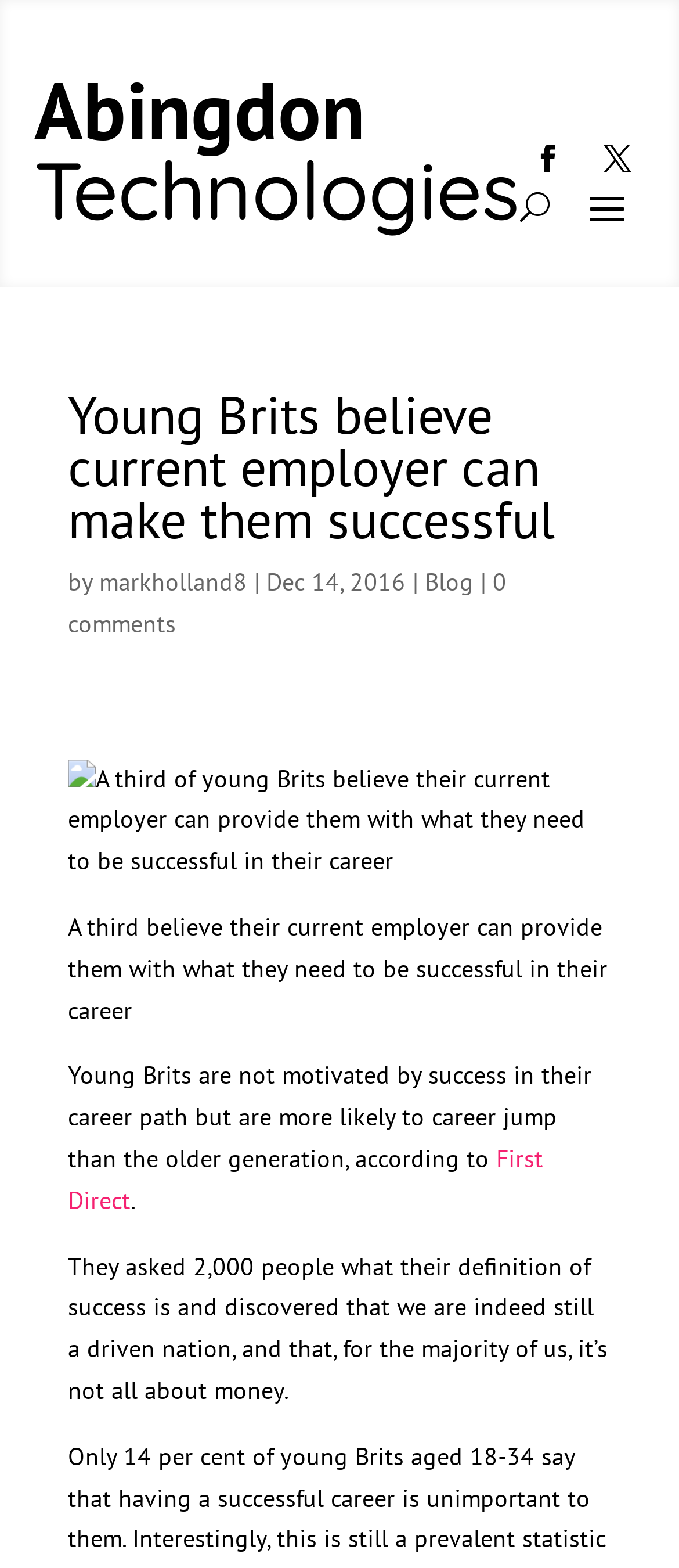What is the name of the author of the article?
Using the visual information from the image, give a one-word or short-phrase answer.

markholland8